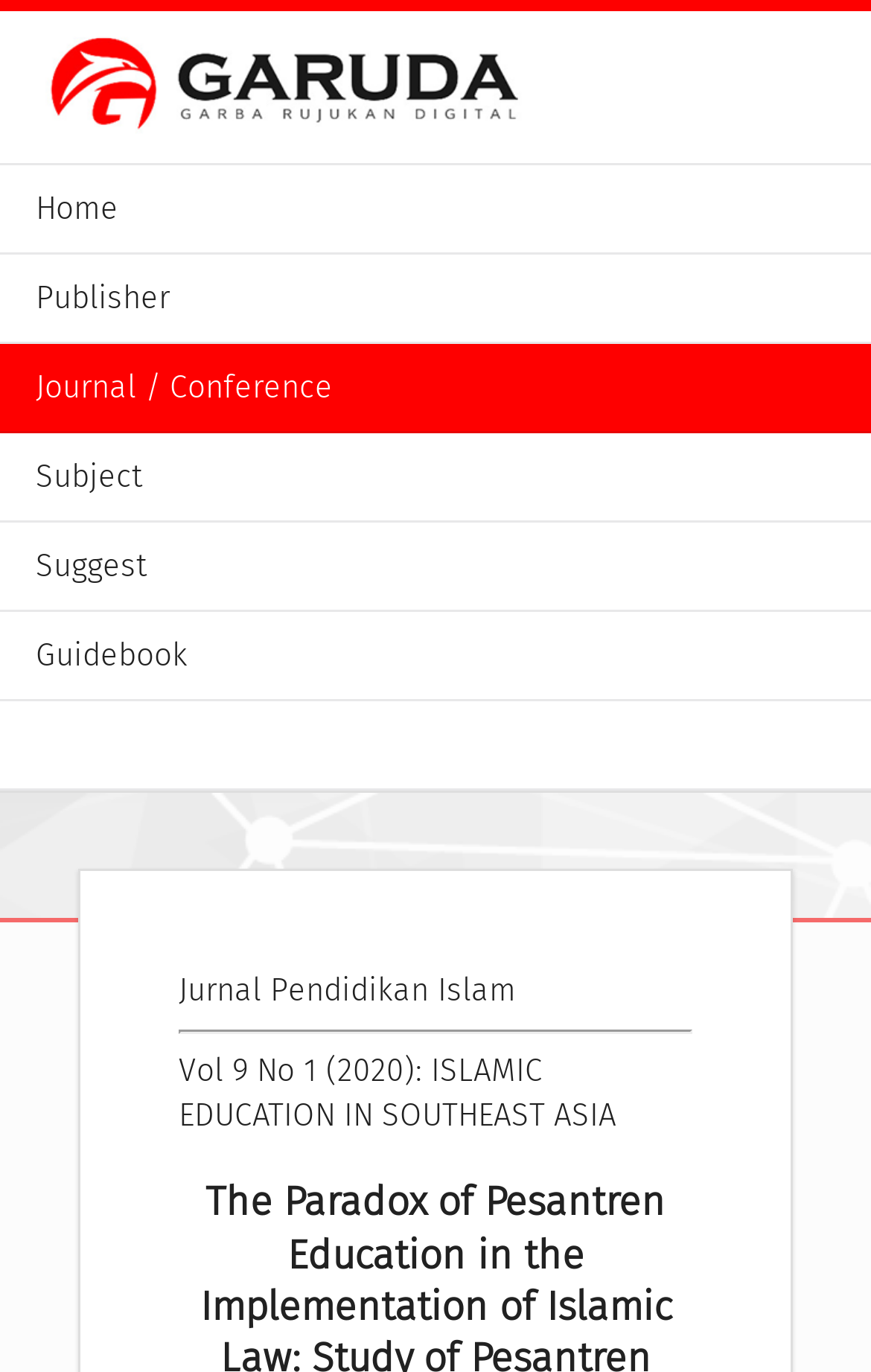What is the volume and number of the journal?
Answer with a single word or phrase, using the screenshot for reference.

Vol 9 No 1